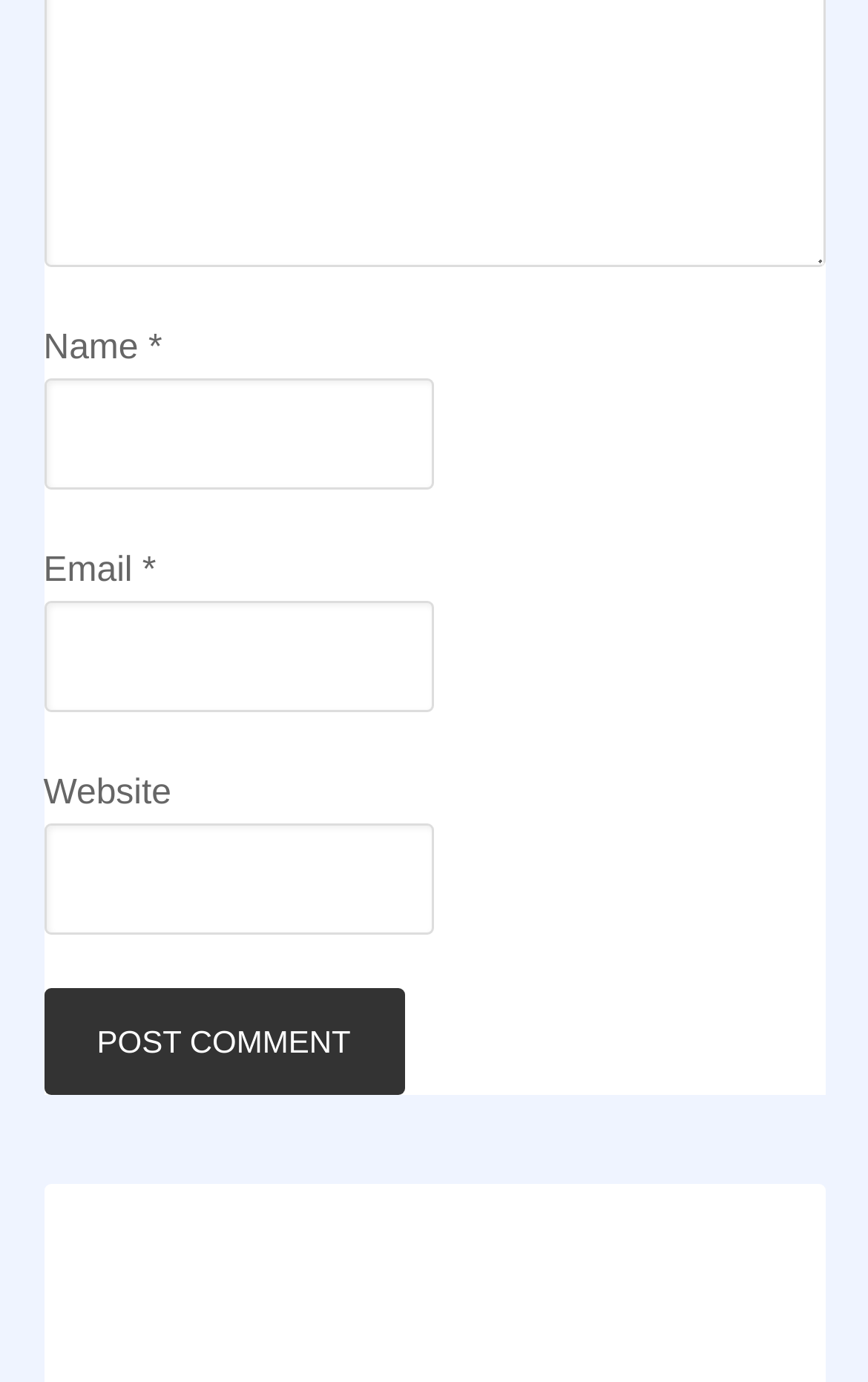Utilize the details in the image to give a detailed response to the question: How many input fields are required?

There are two required input fields, 'Name' and 'Email', because they both have the required attribute set to True.